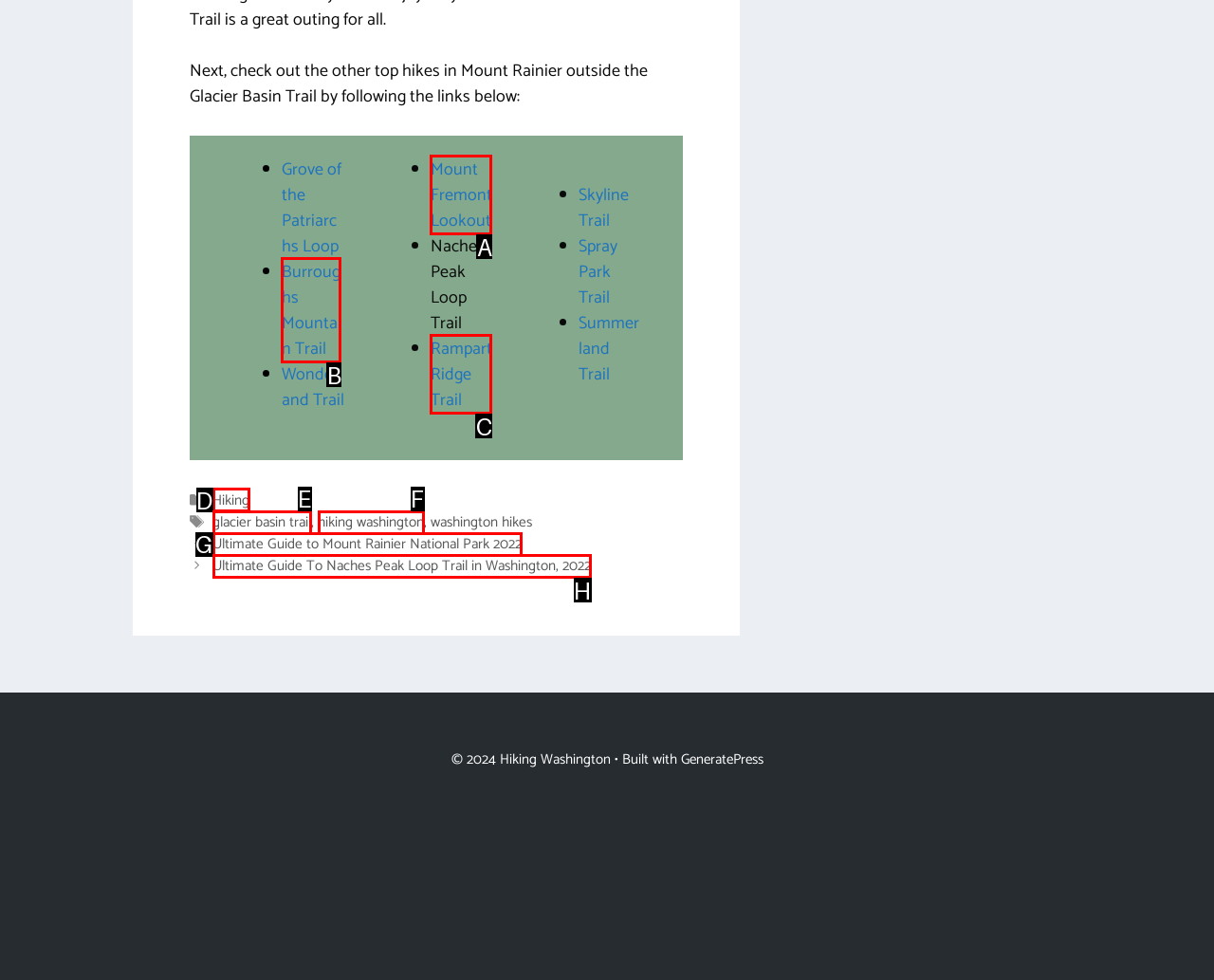Match the description: Burroughs Mountain Trail to the correct HTML element. Provide the letter of your choice from the given options.

B